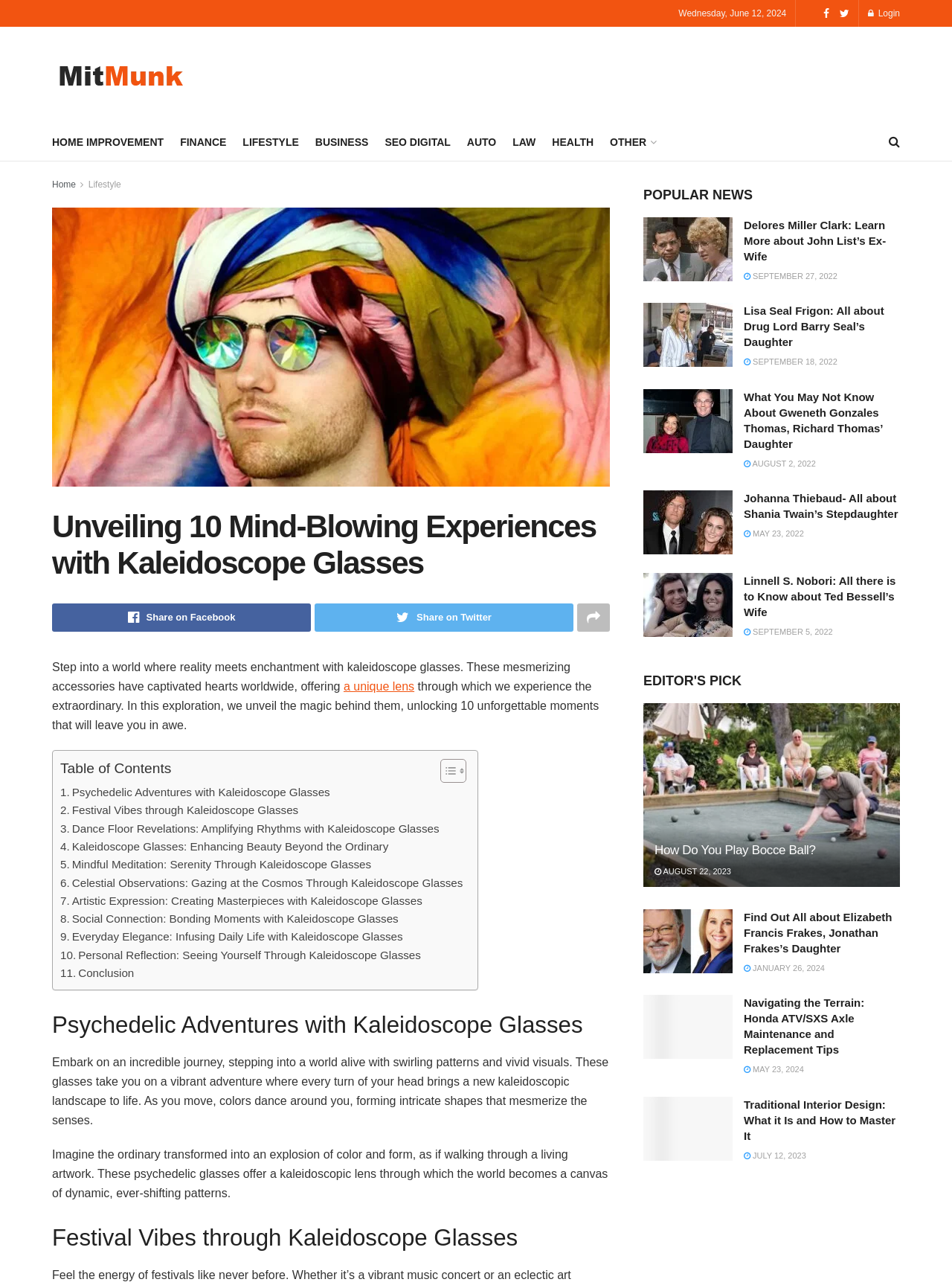Determine the bounding box coordinates for the clickable element to execute this instruction: "Click on the 'Kaleidoscope Glasses' link". Provide the coordinates as four float numbers between 0 and 1, i.e., [left, top, right, bottom].

[0.055, 0.161, 0.641, 0.378]